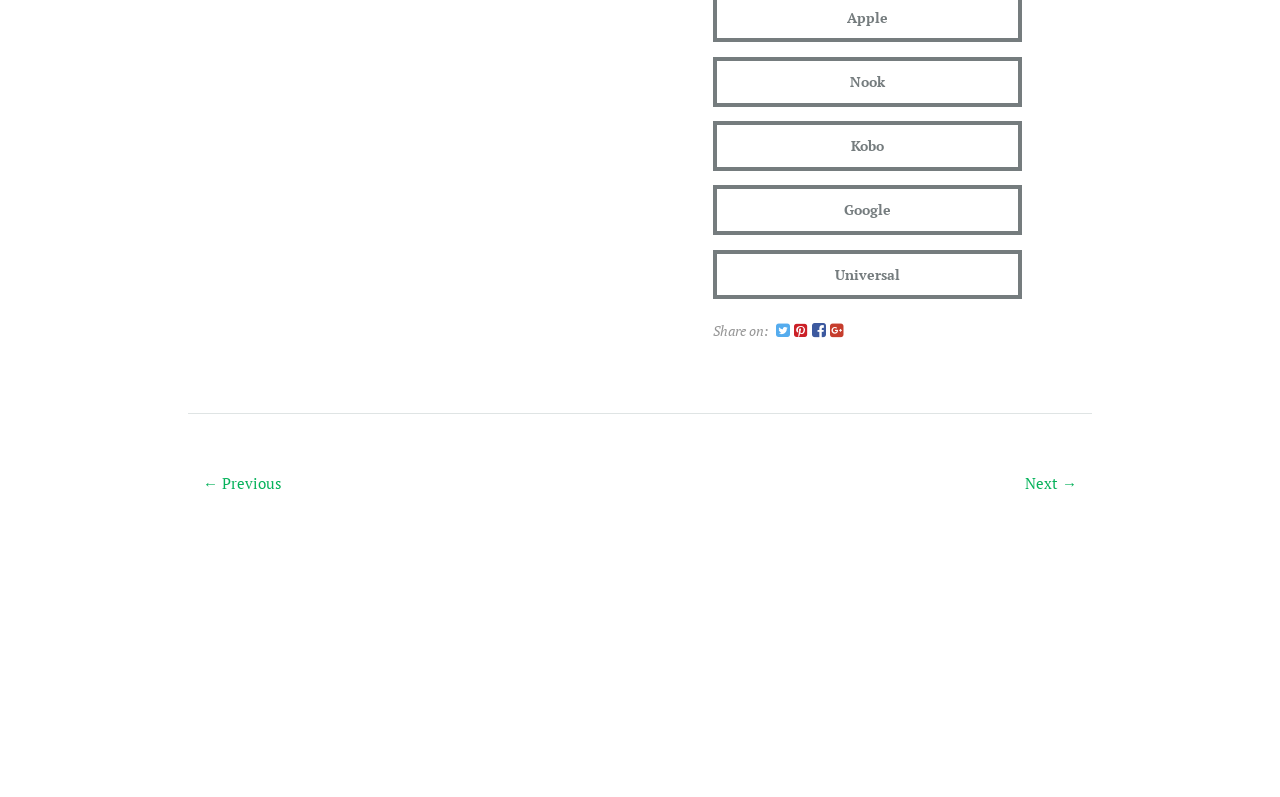Identify the bounding box coordinates of the clickable region to carry out the given instruction: "Share on Facebook".

[0.606, 0.394, 0.617, 0.437]